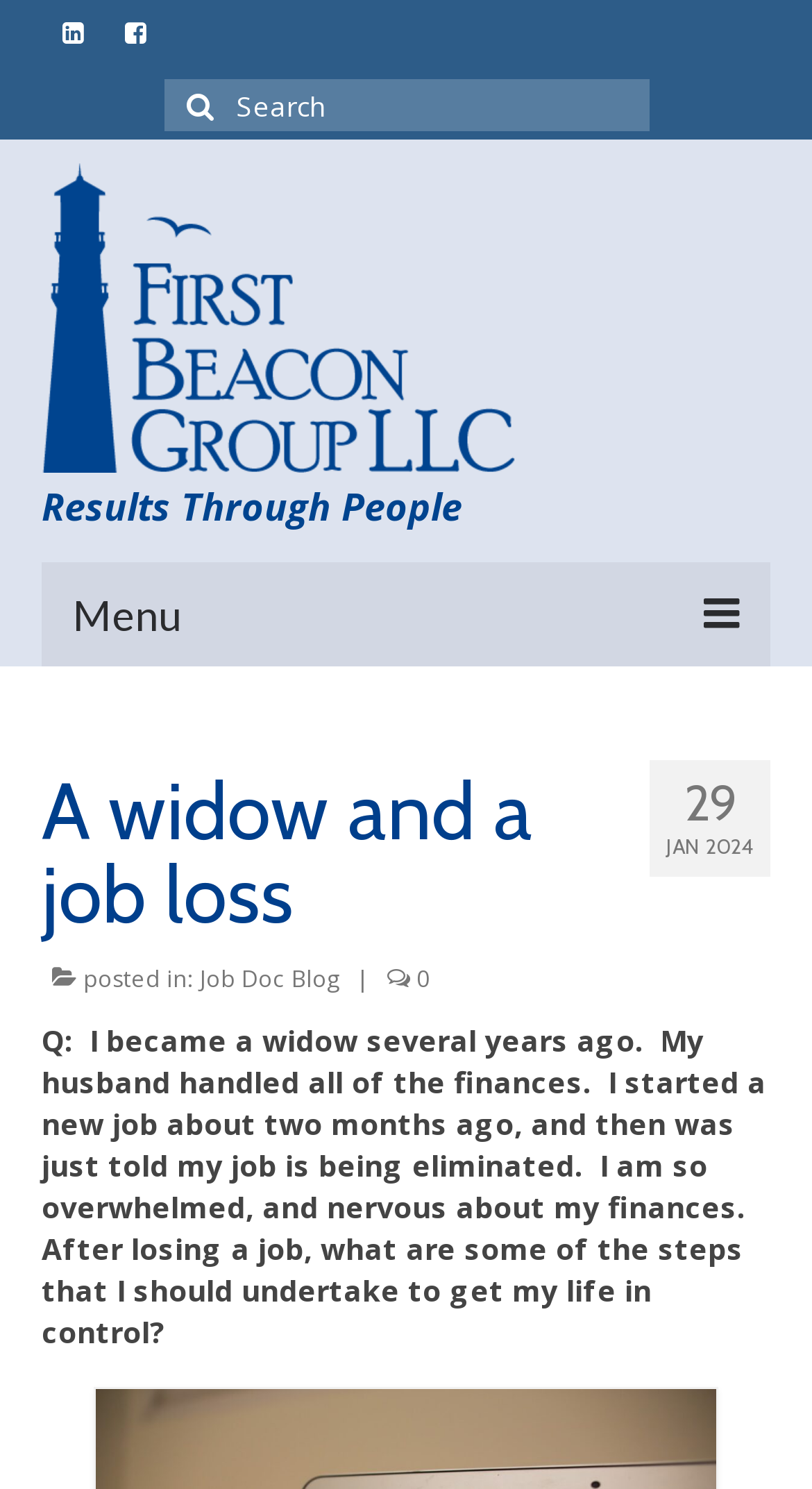Could you determine the bounding box coordinates of the clickable element to complete the instruction: "Search for something"? Provide the coordinates as four float numbers between 0 and 1, i.e., [left, top, right, bottom].

[0.201, 0.053, 0.799, 0.088]